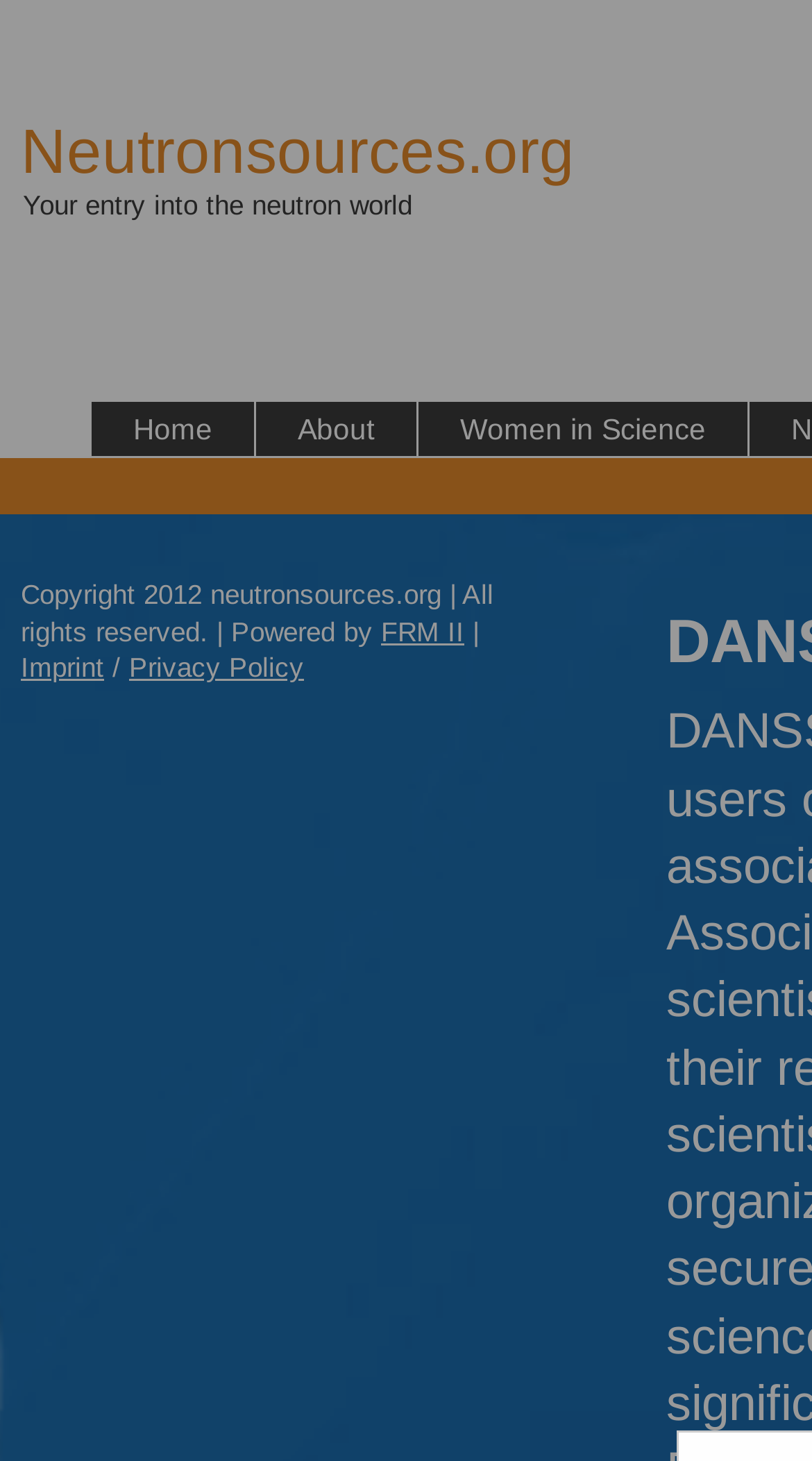Find the bounding box coordinates for the HTML element specified by: "Privacy Policy".

[0.159, 0.446, 0.374, 0.468]